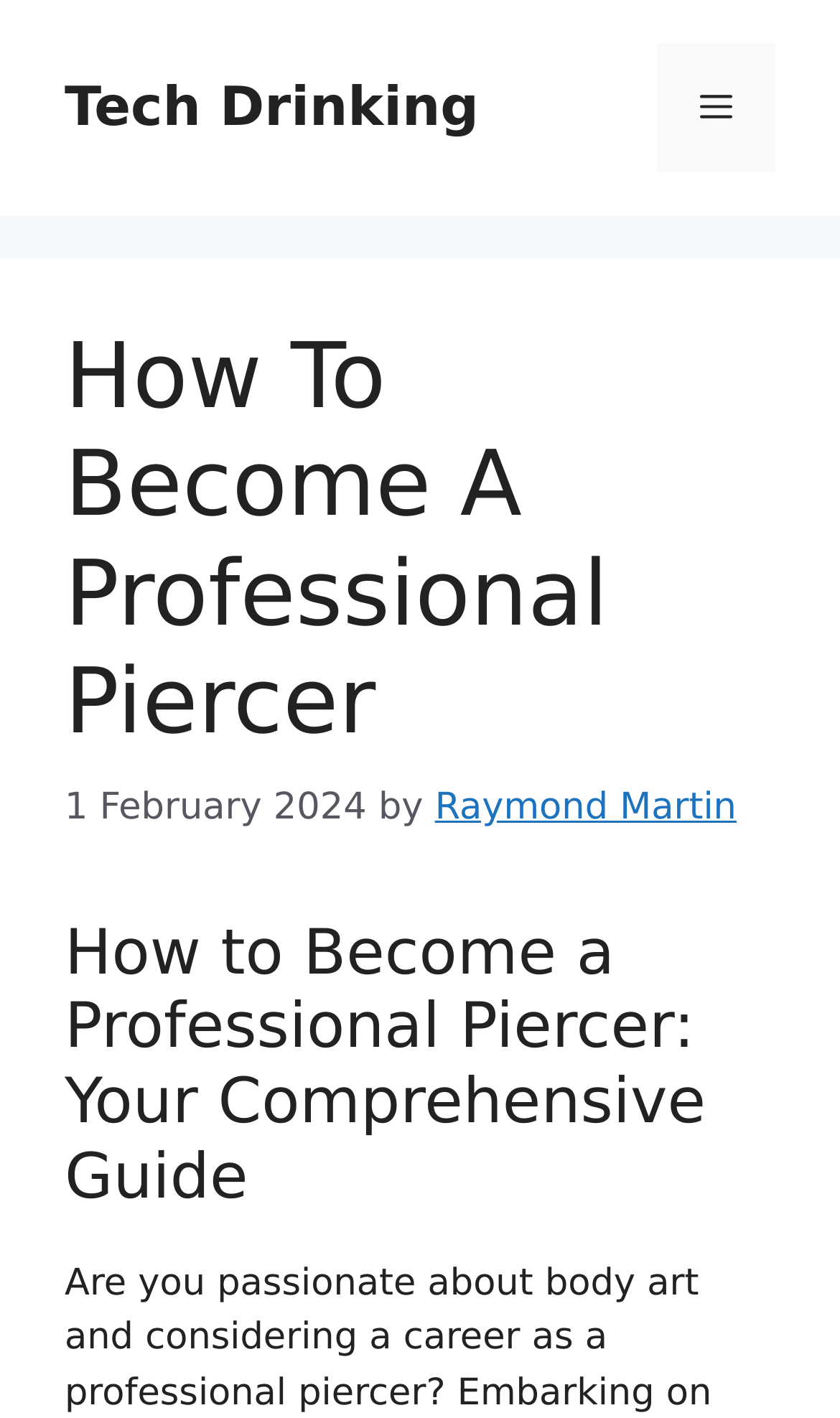How many headings are there in the header section?
Please use the image to provide a one-word or short phrase answer.

2